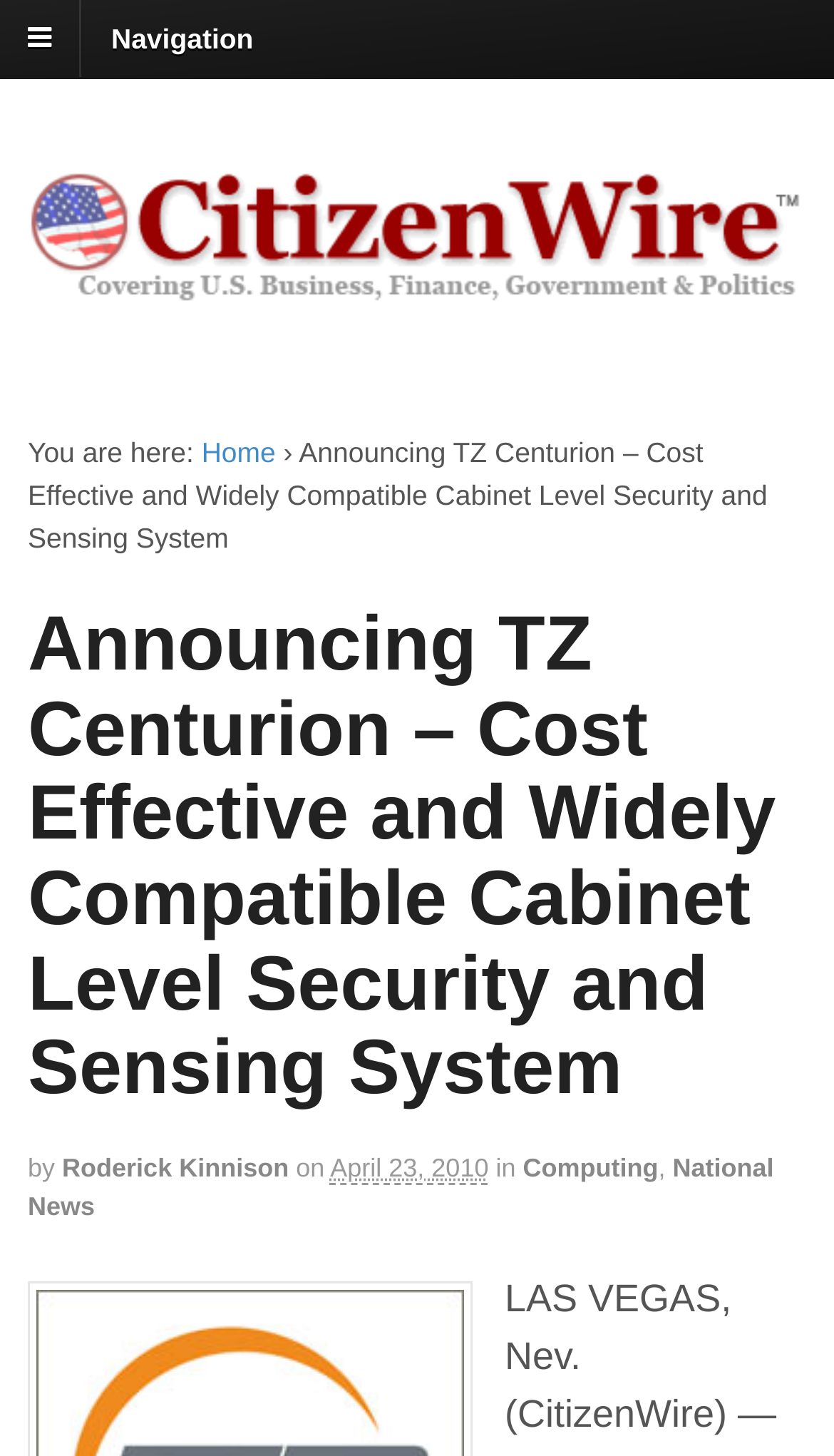Locate the bounding box coordinates of the UI element described by: "National News". Provide the coordinates as four float numbers between 0 and 1, formatted as [left, top, right, bottom].

[0.033, 0.792, 0.928, 0.839]